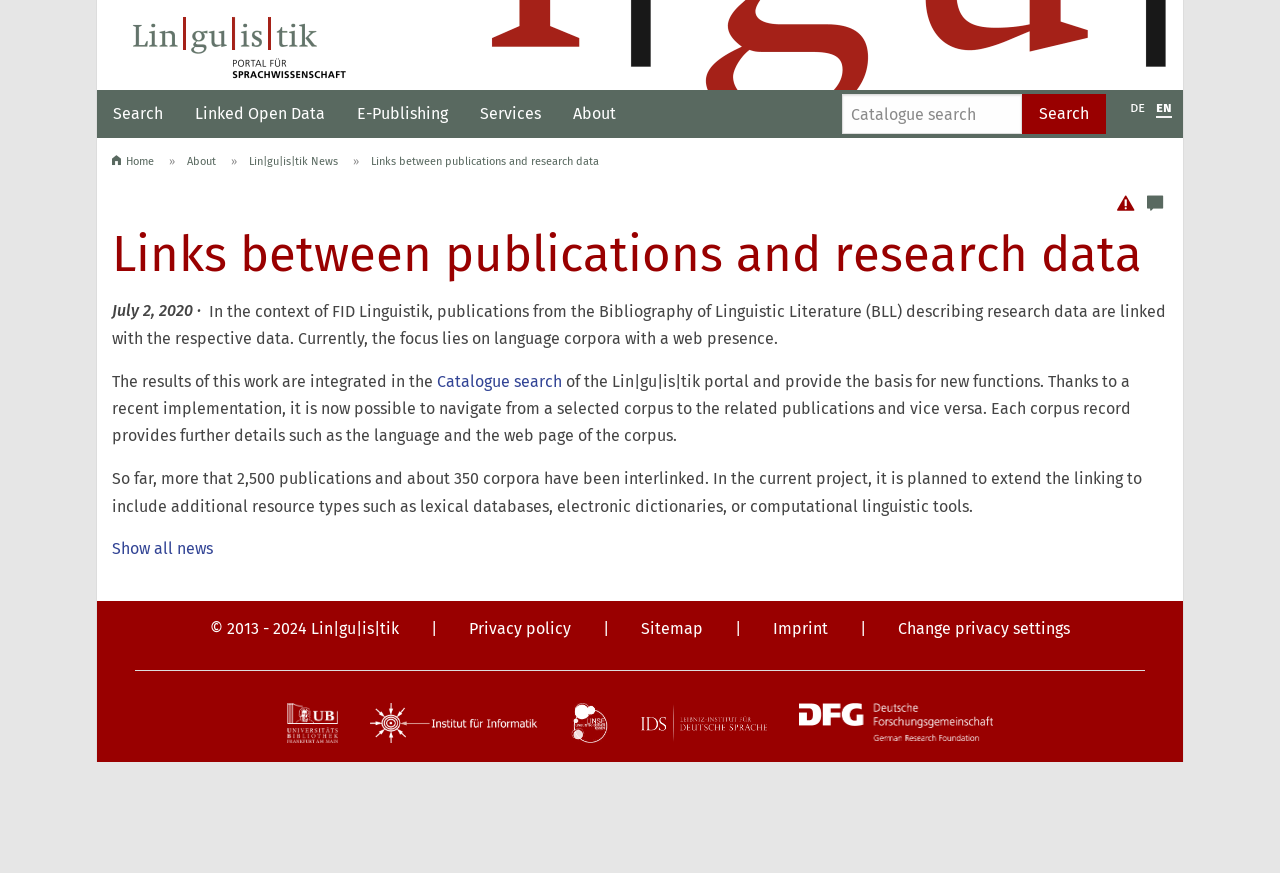Please identify the bounding box coordinates of the element I should click to complete this instruction: 'Sign in'. The coordinates should be given as four float numbers between 0 and 1, like this: [left, top, right, bottom].

None